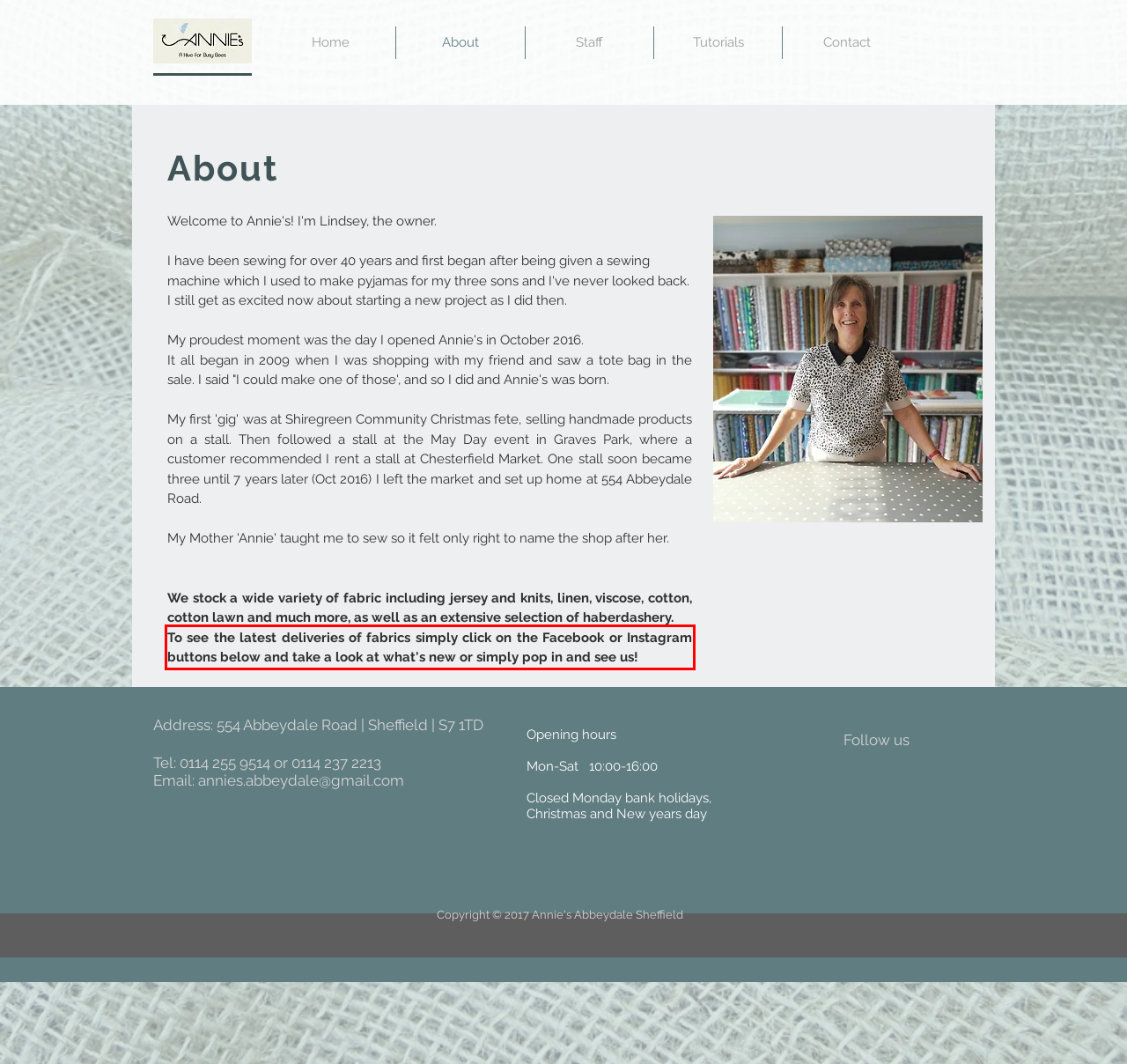Given a screenshot of a webpage with a red bounding box, extract the text content from the UI element inside the red bounding box.

To see the latest deliveries of fabrics simply click on the Facebook or Instagram buttons below and take a look at what's new or simply pop in and see us!